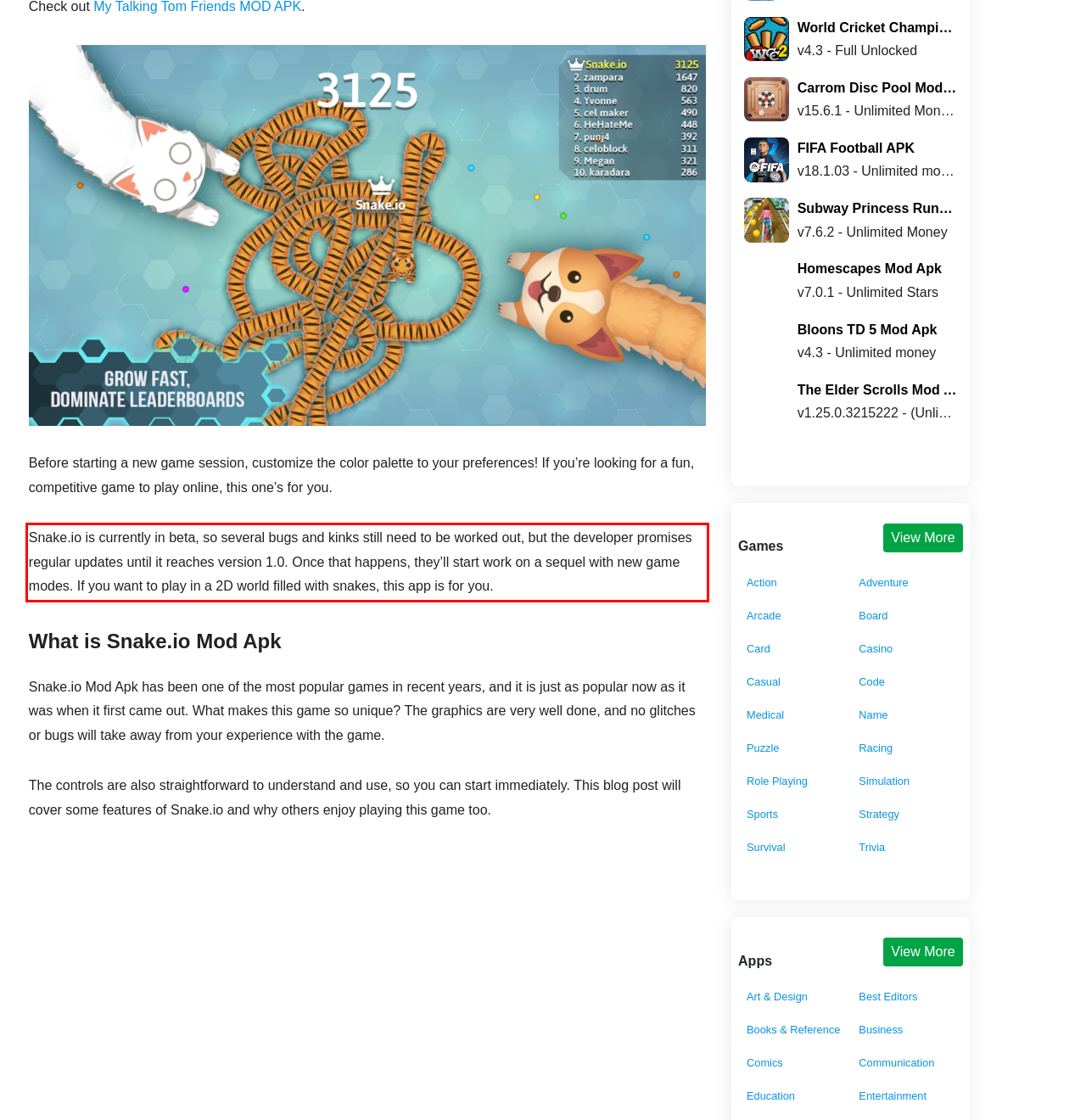You are provided with a screenshot of a webpage containing a red bounding box. Please extract the text enclosed by this red bounding box.

Snake.io is currently in beta, so several bugs and kinks still need to be worked out, but the developer promises regular updates until it reaches version 1.0. Once that happens, they’ll start work on a sequel with new game modes. If you want to play in a 2D world filled with snakes, this app is for you.